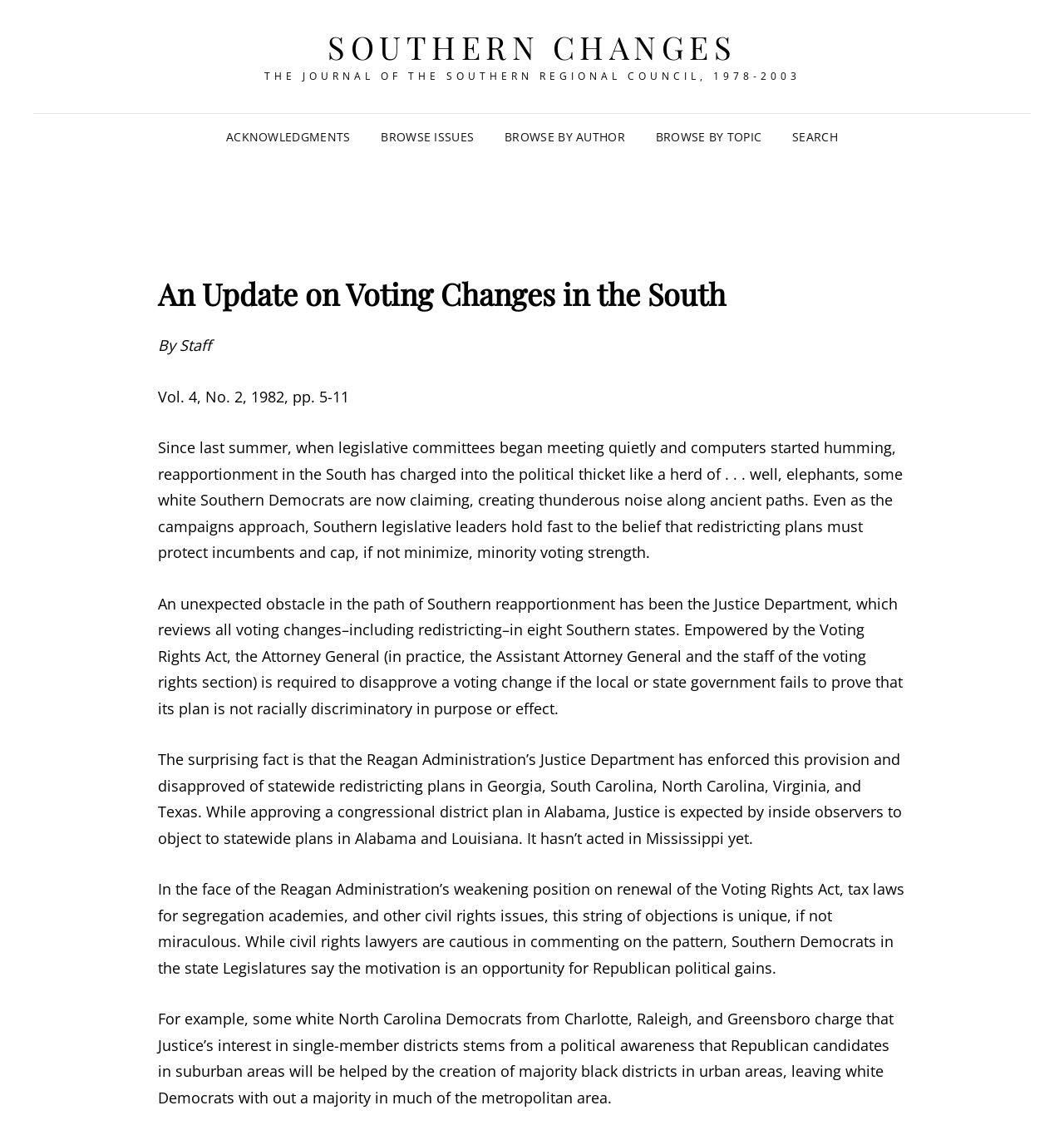What is the journal of the Southern Regional Council?
Please give a detailed answer to the question using the information shown in the image.

I found this information by looking at the StaticText element with the text 'THE JOURNAL OF THE SOUTHERN REGIONAL COUNCIL, 1978-2003' which is located at [0.248, 0.061, 0.752, 0.073] on the webpage.